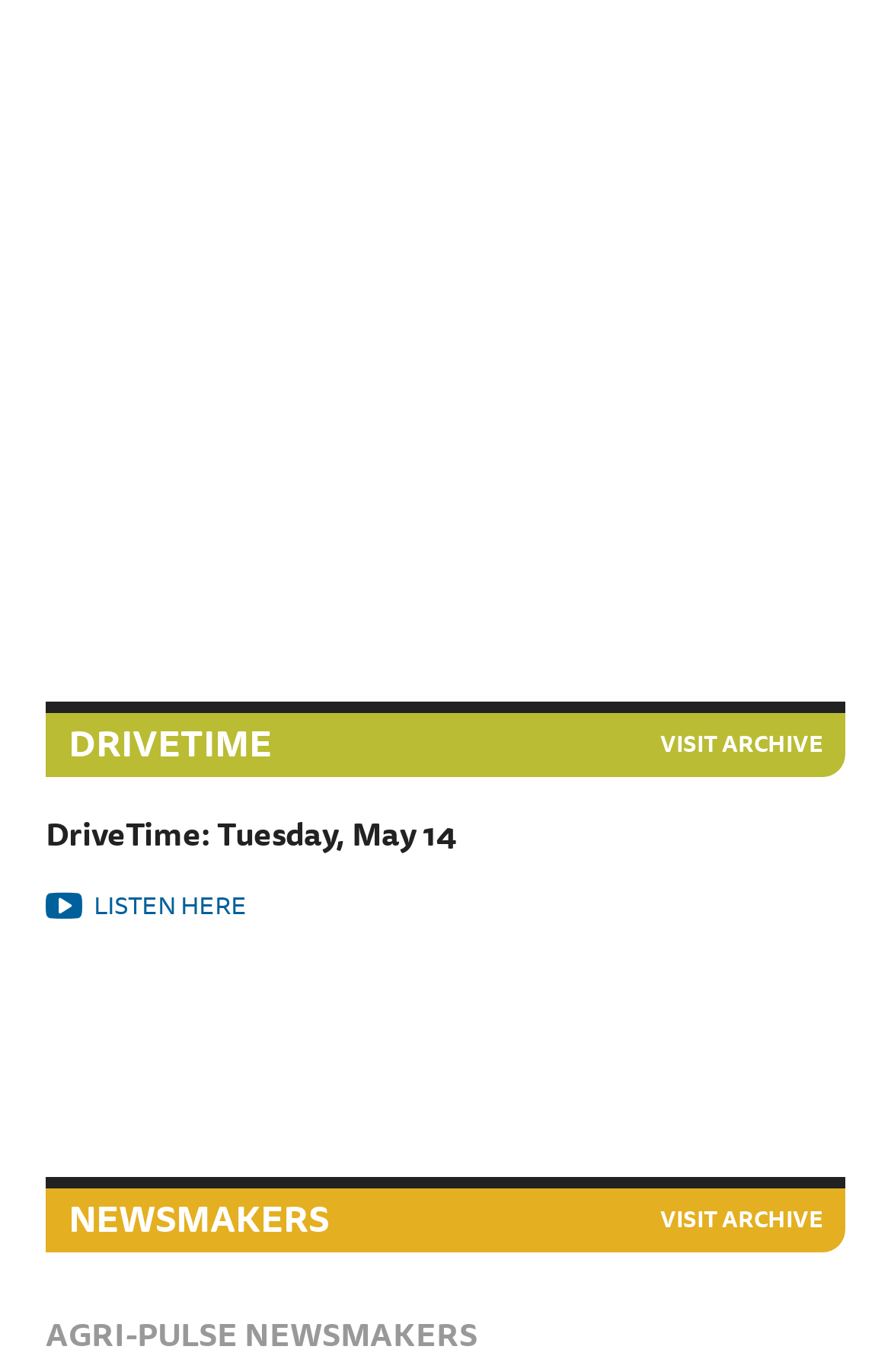Determine the bounding box coordinates of the UI element described below. Use the format (top-left x, top-left y, bottom-right x, bottom-right y) with floating point numbers between 0 and 1: Newsmakers

[0.051, 0.867, 0.949, 0.913]